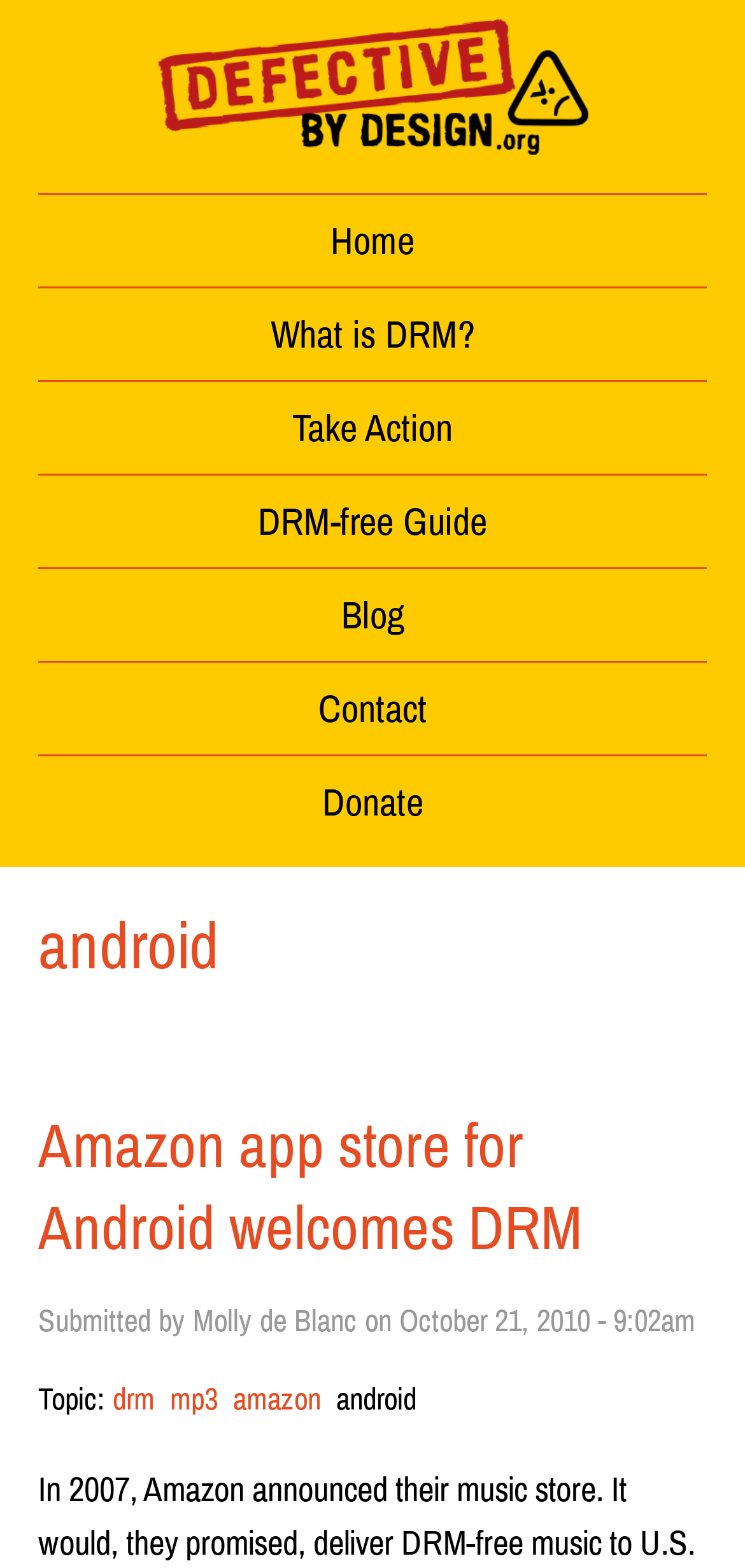Please provide a brief answer to the following inquiry using a single word or phrase:
How many links are there in the main navigation?

6